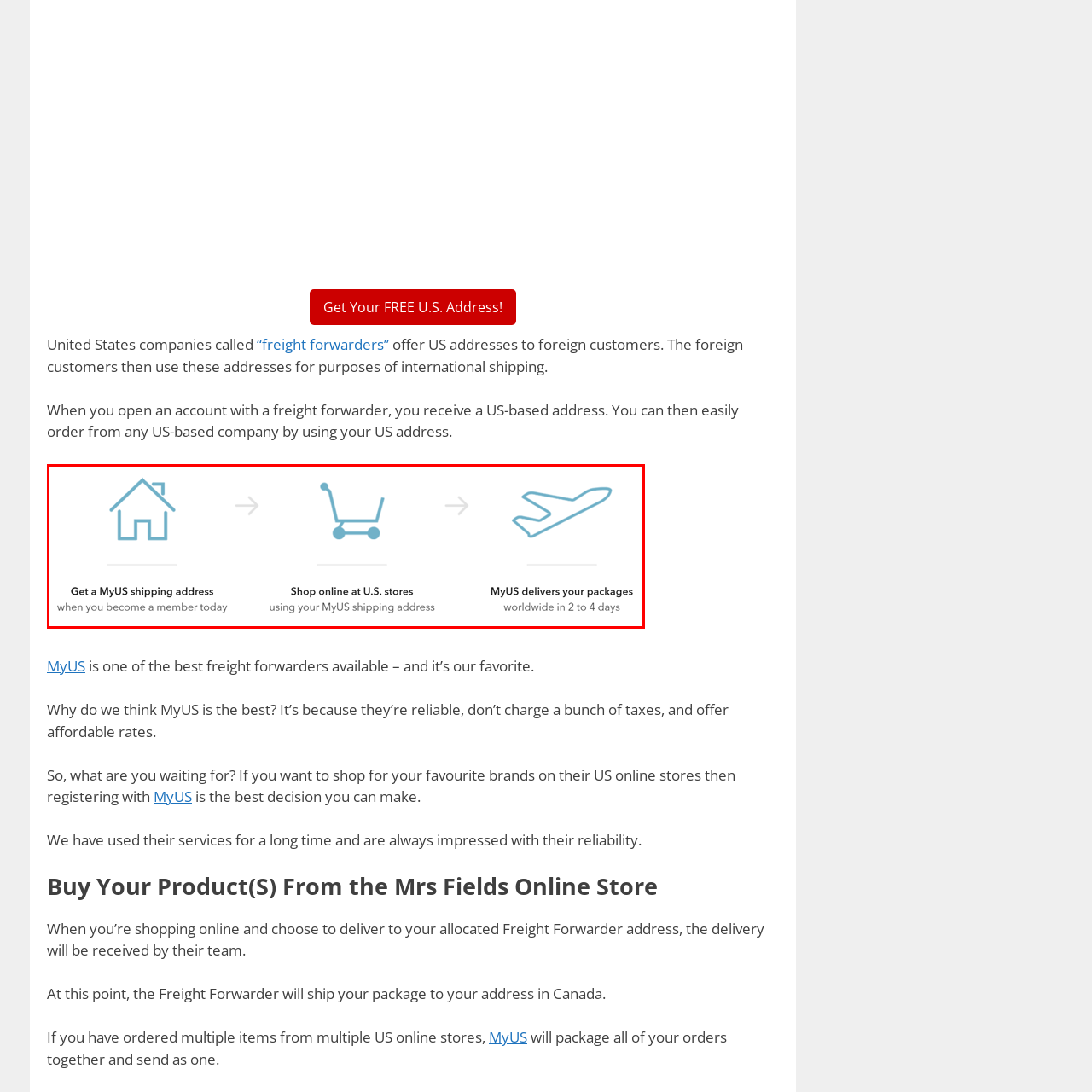Pay attention to the image inside the red rectangle, How long does MyUS take to deliver packages worldwide? Answer briefly with a single word or phrase.

2 to 4 days